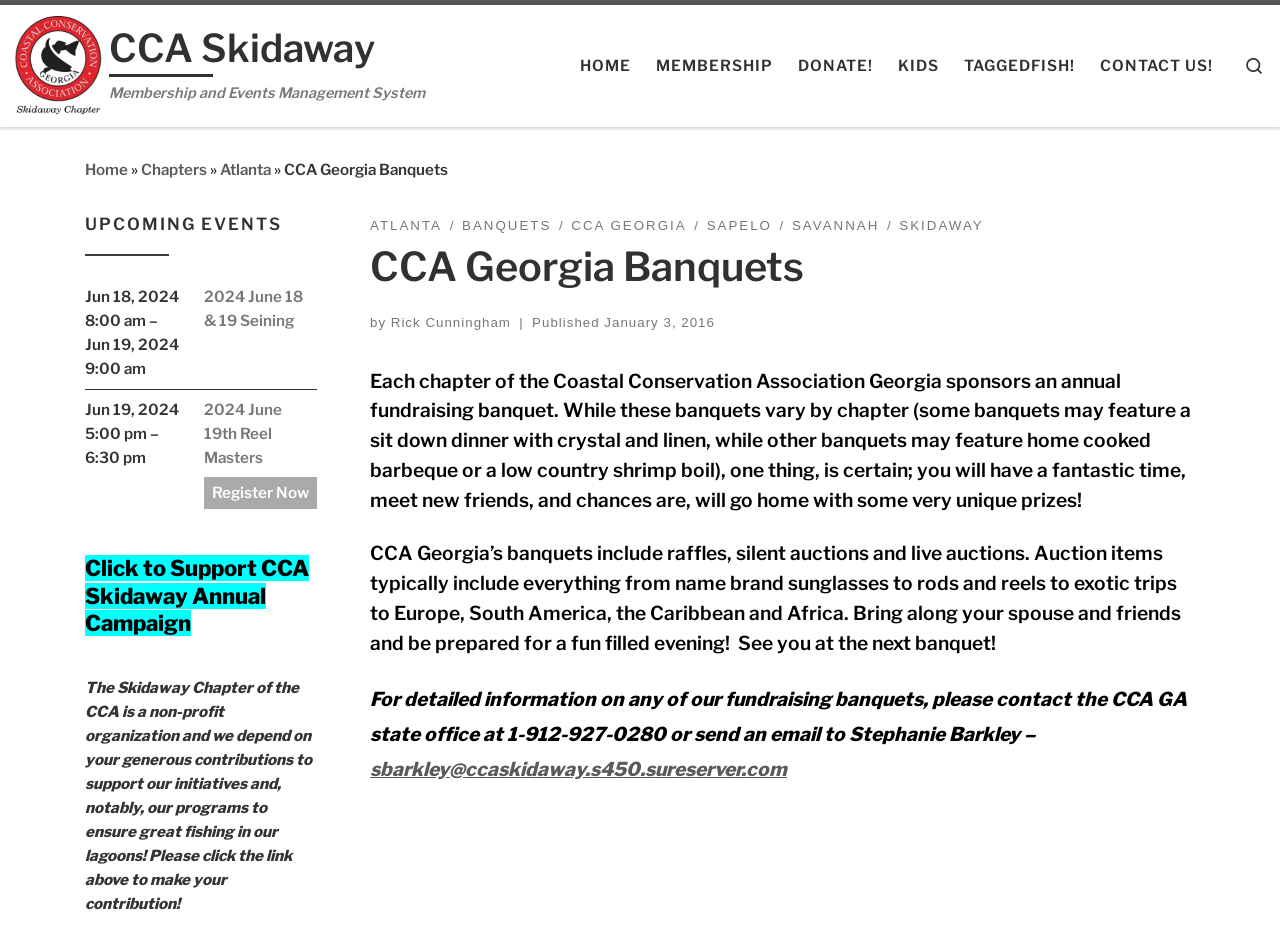Please locate the clickable area by providing the bounding box coordinates to follow this instruction: "Search".

[0.959, 0.035, 1.0, 0.104]